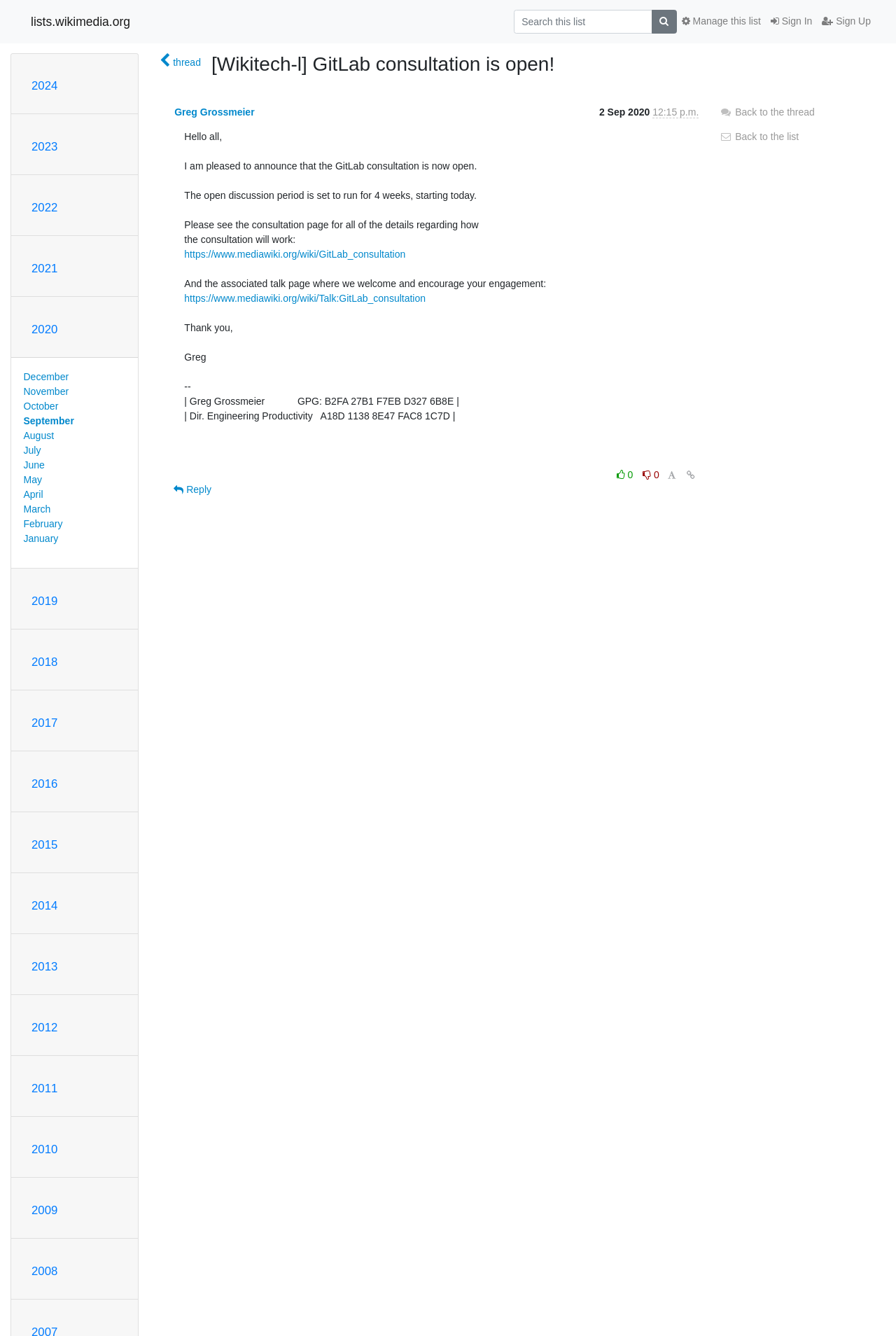Identify the bounding box coordinates of the clickable section necessary to follow the following instruction: "View thread". The coordinates should be presented as four float numbers from 0 to 1, i.e., [left, top, right, bottom].

[0.178, 0.041, 0.224, 0.052]